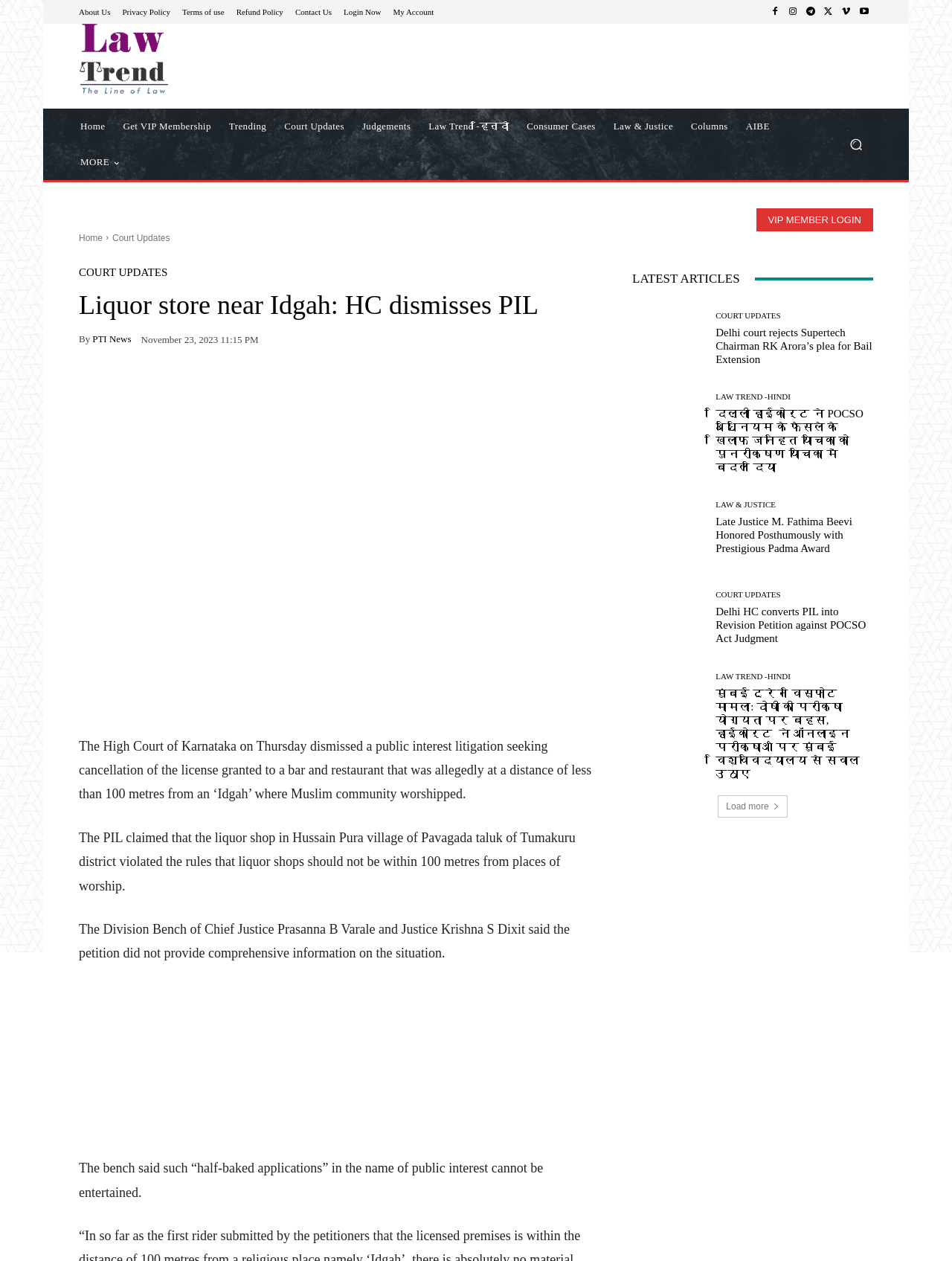Identify the bounding box for the UI element described as: "title="karnataka high court 1"". Ensure the coordinates are four float numbers between 0 and 1, formatted as [left, top, right, bottom].

[0.083, 0.336, 0.627, 0.567]